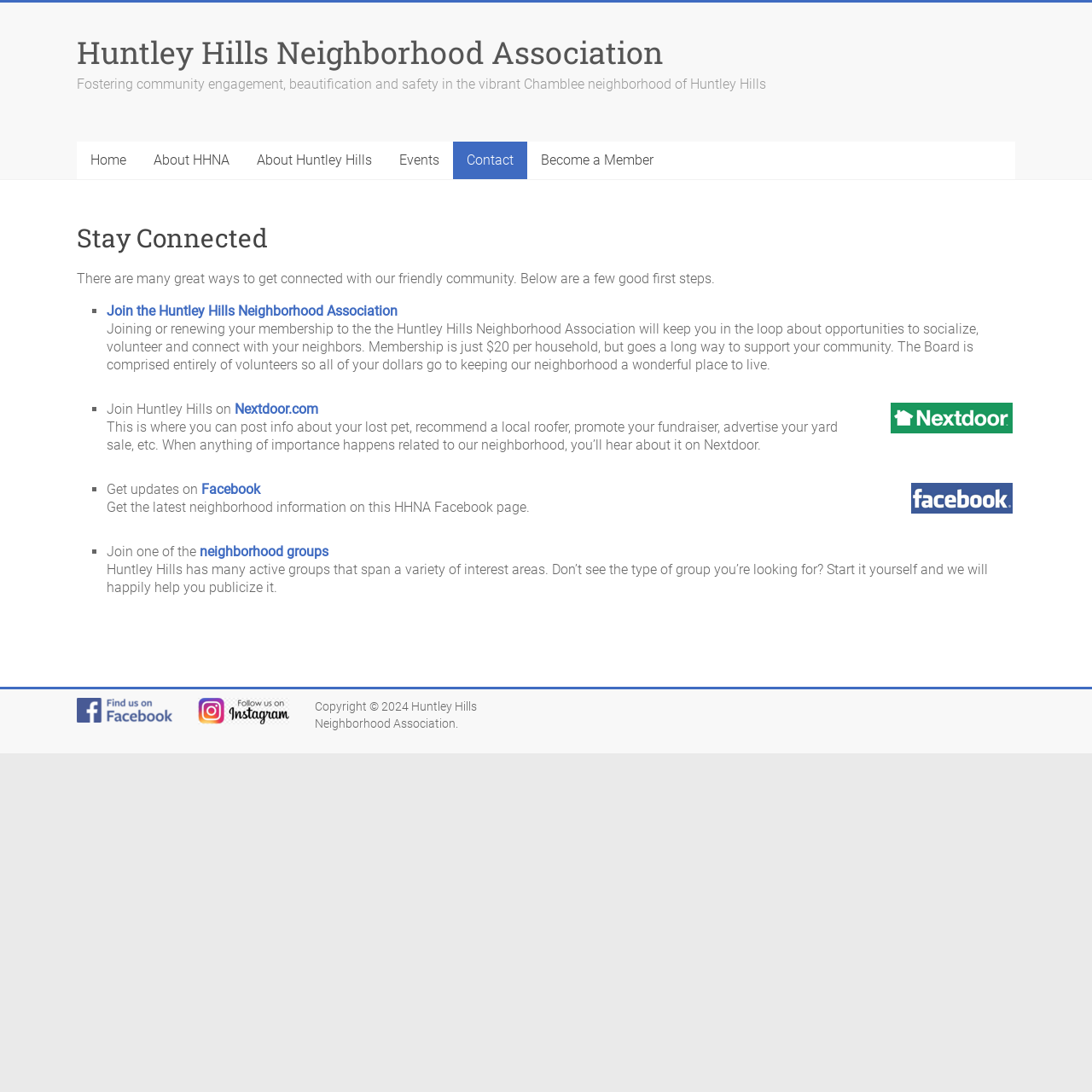What is the name of the neighborhood association?
From the details in the image, answer the question comprehensively.

The name of the neighborhood association can be found in the heading element at the top of the webpage, which reads 'Huntley Hills Neighborhood Association'. This is also the text of the link element next to the heading.